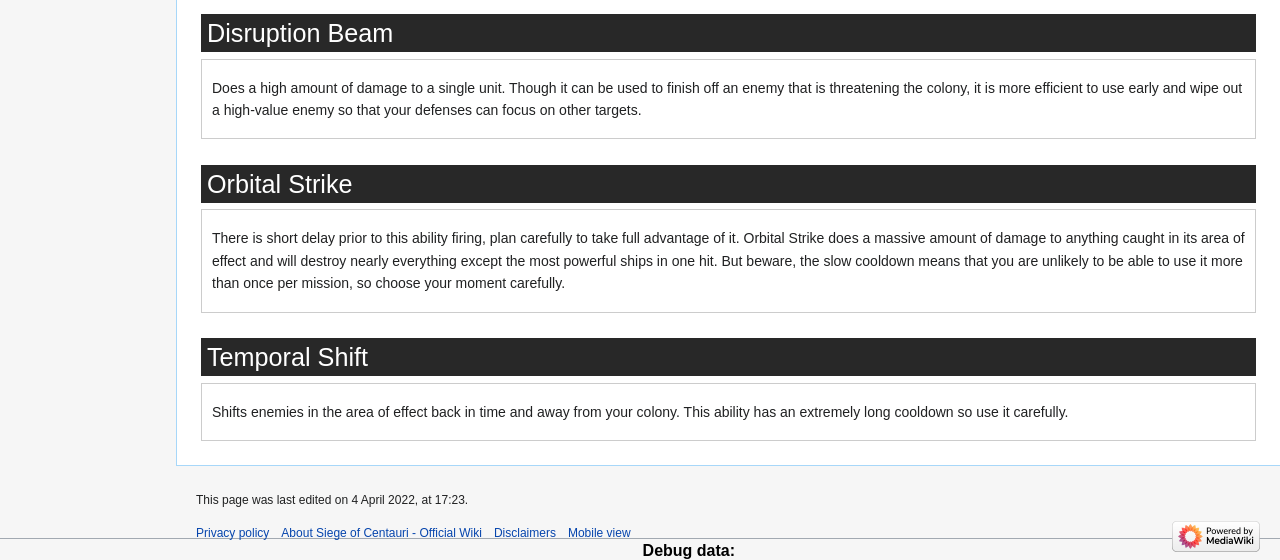What is the effect of the Orbital Strike ability?
Using the visual information, answer the question in a single word or phrase.

Massive damage to anything in its area